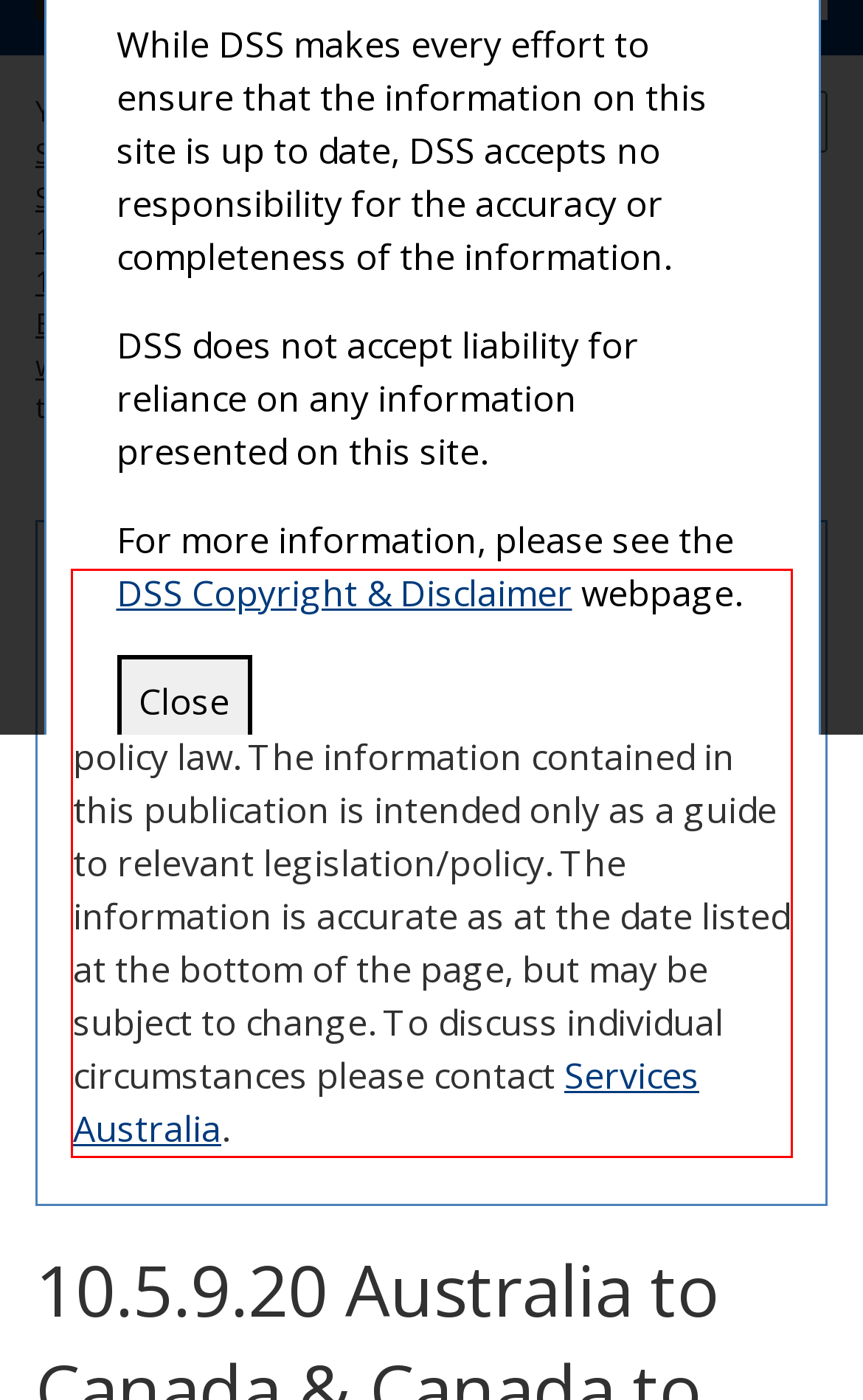There is a screenshot of a webpage with a red bounding box around a UI element. Please use OCR to extract the text within the red bounding box.

The Guides to Social Policy Law is a collection of publications designed to assist decision makers administering social policy law. The information contained in this publication is intended only as a guide to relevant legislation/policy. The information is accurate as at the date listed at the bottom of the page, but may be subject to change. To discuss individual circumstances please contact Services Australia.